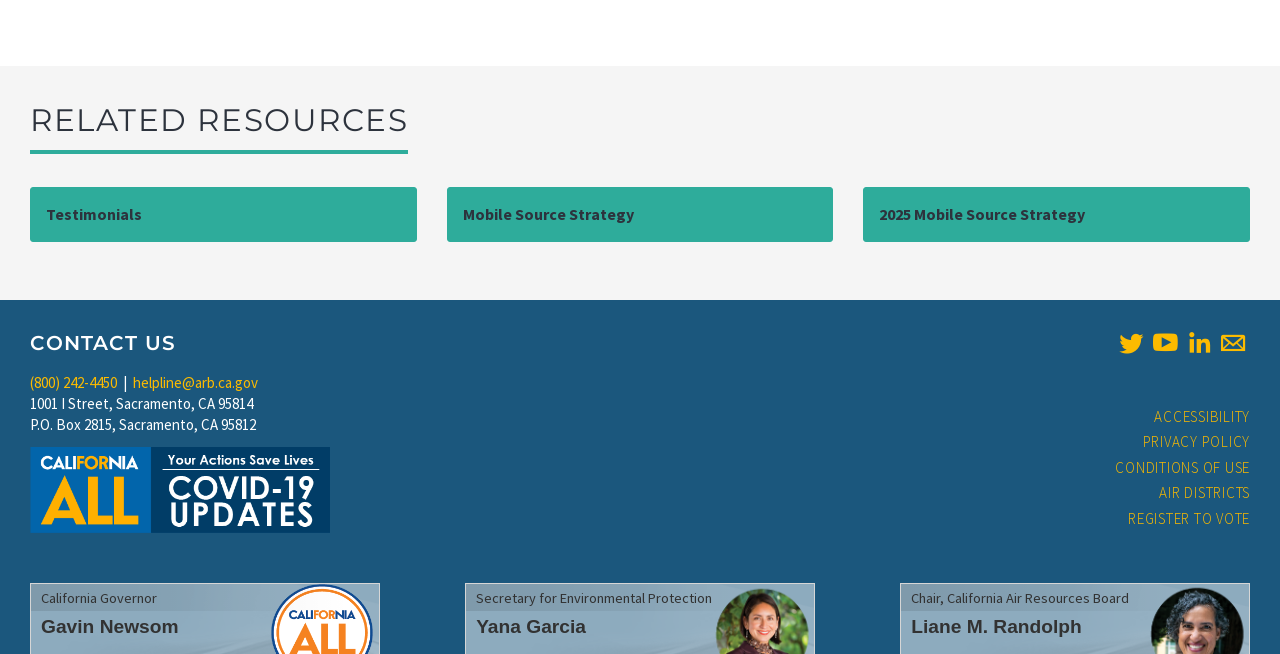By analyzing the image, answer the following question with a detailed response: Who is the Chair of the California Air Resources Board?

I found the Chair's name by looking at the bottom of the page, where I saw a link with the name 'Liane M. Randolph' and a description 'Chair, California Air Resources Board'.